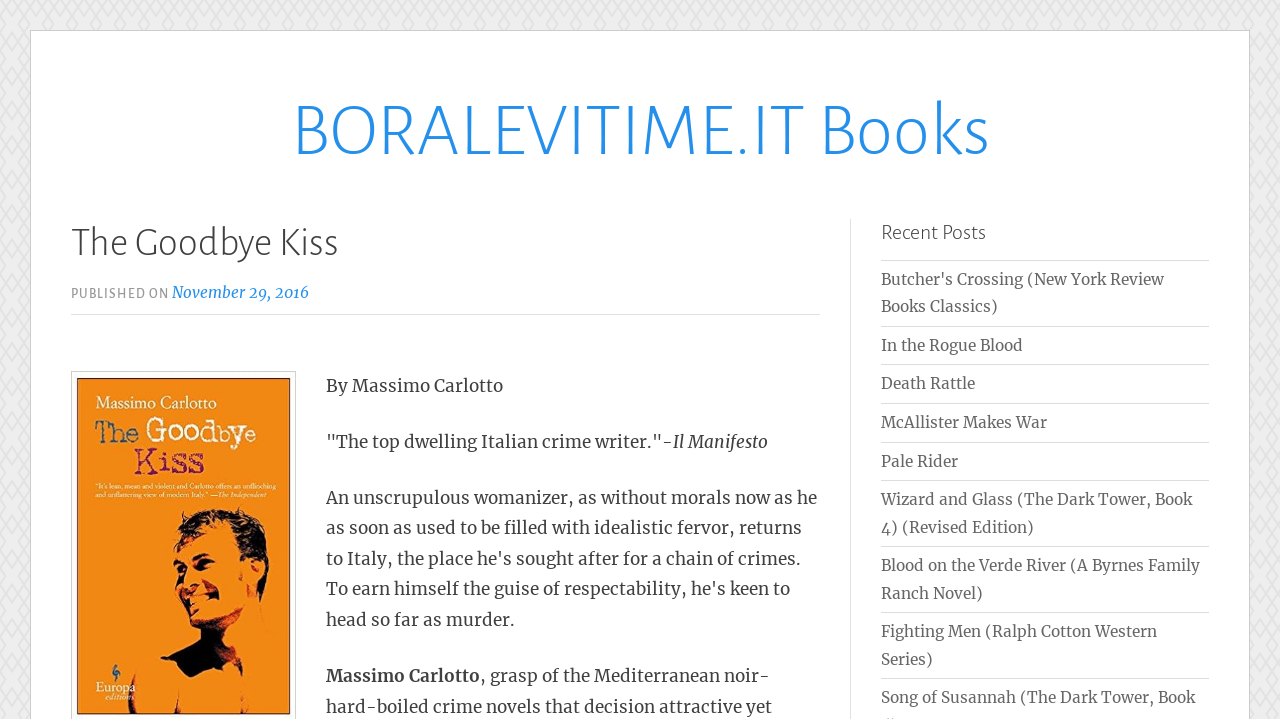Offer a meticulous caption that includes all visible features of the webpage.

The webpage is about a book titled "The Goodbye Kiss" by Massimo Carlotto. At the top left, there is a link to skip to the content. Next to it, on the top center, is the website's title "BORALEVITIME.IT Books". Below the website title, there is a header section that contains the book title "The Goodbye Kiss" in a larger font, followed by the publication date "November 29, 2016". The author's name "By Massimo Carlotto" is displayed below the publication date. A quote from "Il Manifesto" describing the author as "the top dwelling Italian crime writer" is placed below the author's name.

On the right side of the page, there is a section titled "Recent Posts" with a list of 7 book titles, each with a link. These book titles are arranged vertically, with "Butcher's Crossing (New York Review Books Classics)" at the top and "Fighting Men (Ralph Cotton Western Series)" at the bottom.